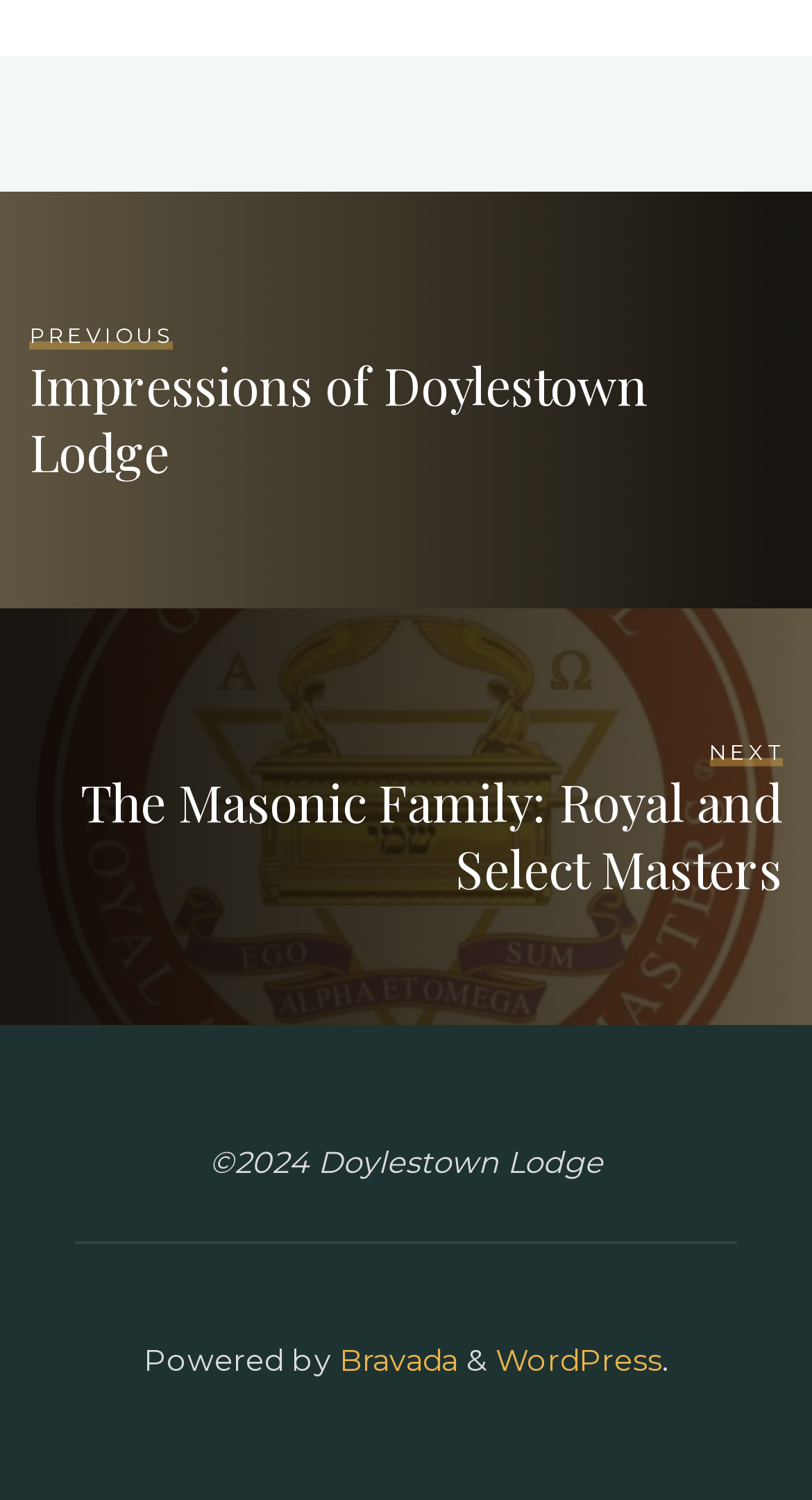Using the given element description, provide the bounding box coordinates (top-left x, top-left y, bottom-right x, bottom-right y) for the corresponding UI element in the screenshot: PreviousImpressions of Doylestown Lodge

[0.037, 0.21, 0.937, 0.324]